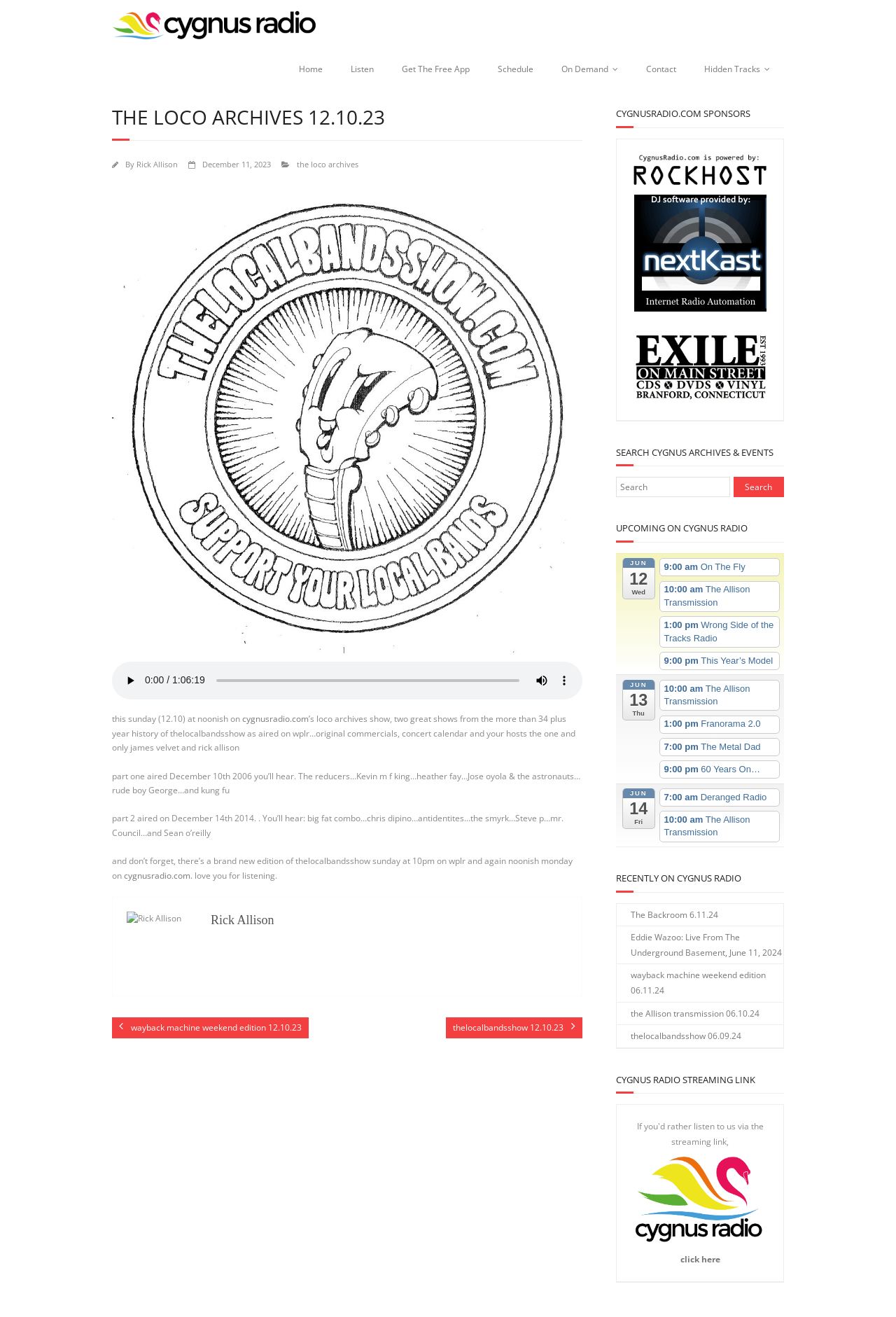Use a single word or phrase to respond to the question:
What is the name of the radio show?

The Loco Archives